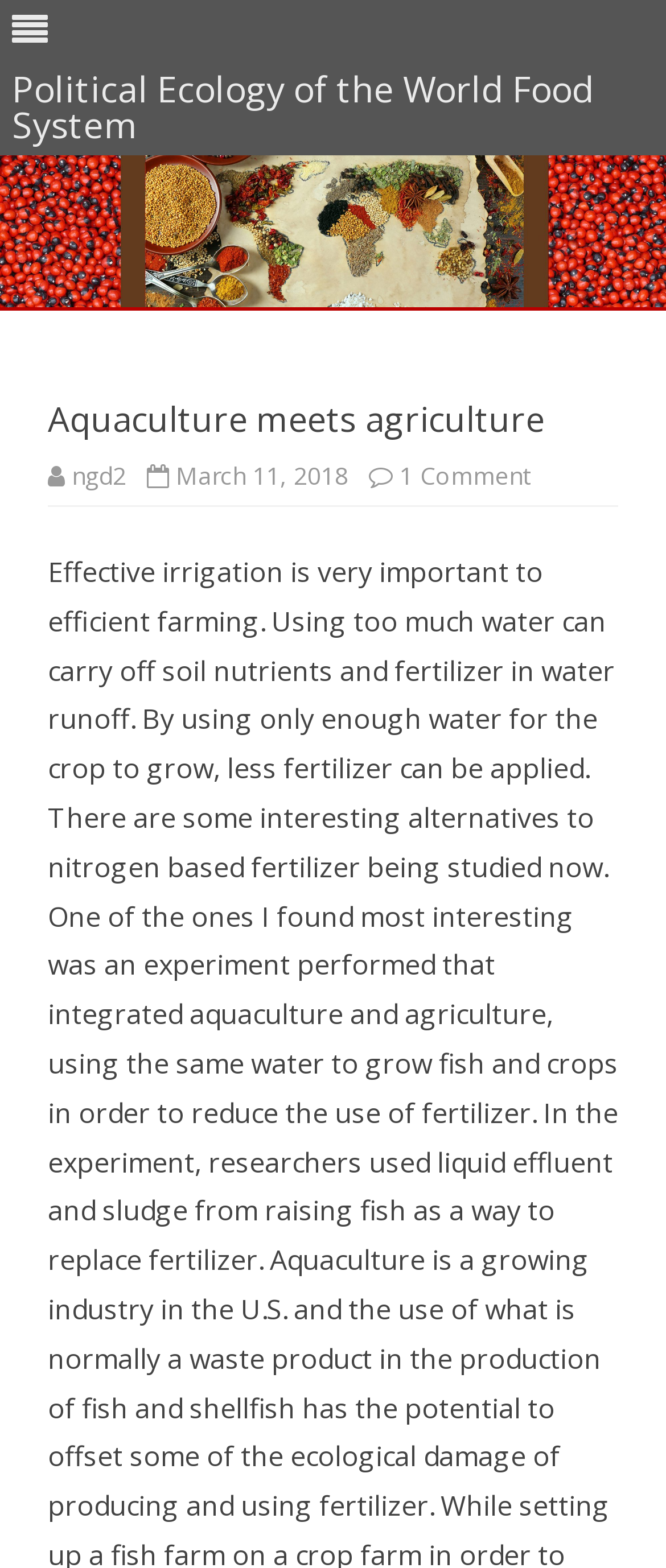What is the author of the article?
Based on the visual, give a brief answer using one word or a short phrase.

Not specified